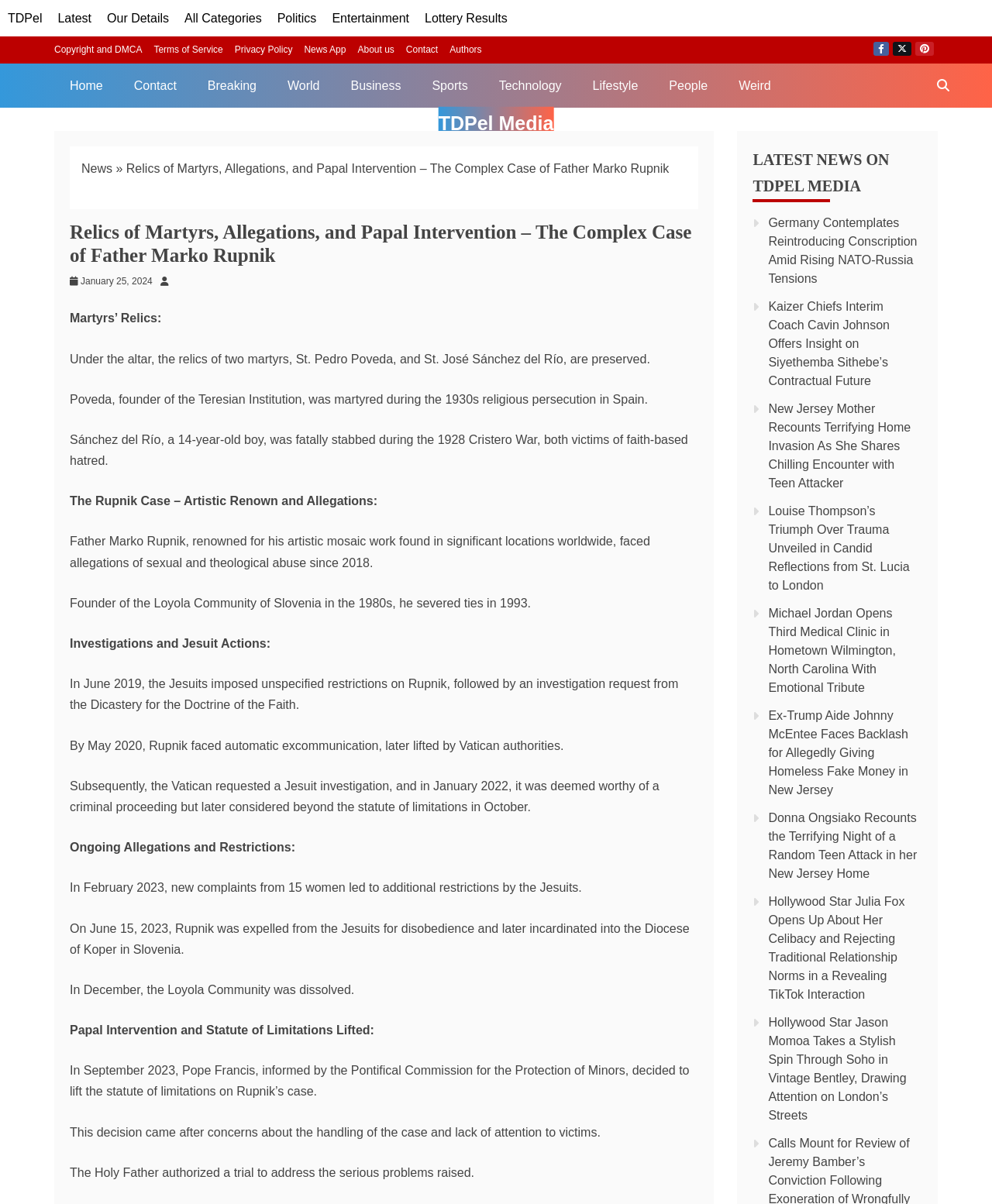What is the topic of the main article?
Look at the image and respond with a one-word or short phrase answer.

Father Marko Rupnik